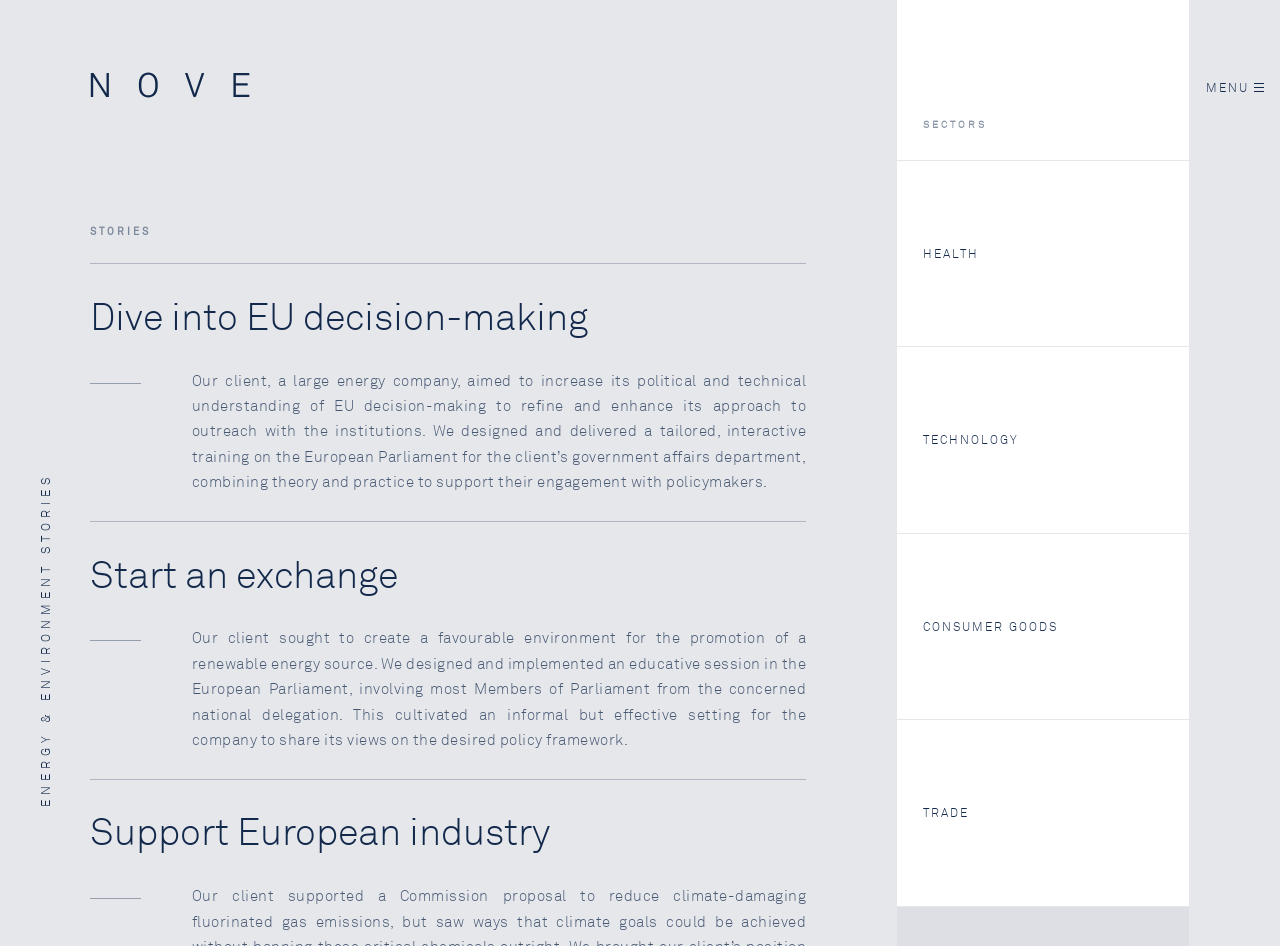Provide a short, one-word or phrase answer to the question below:
What is the purpose of the 'SECTORS' section?

To categorize industries